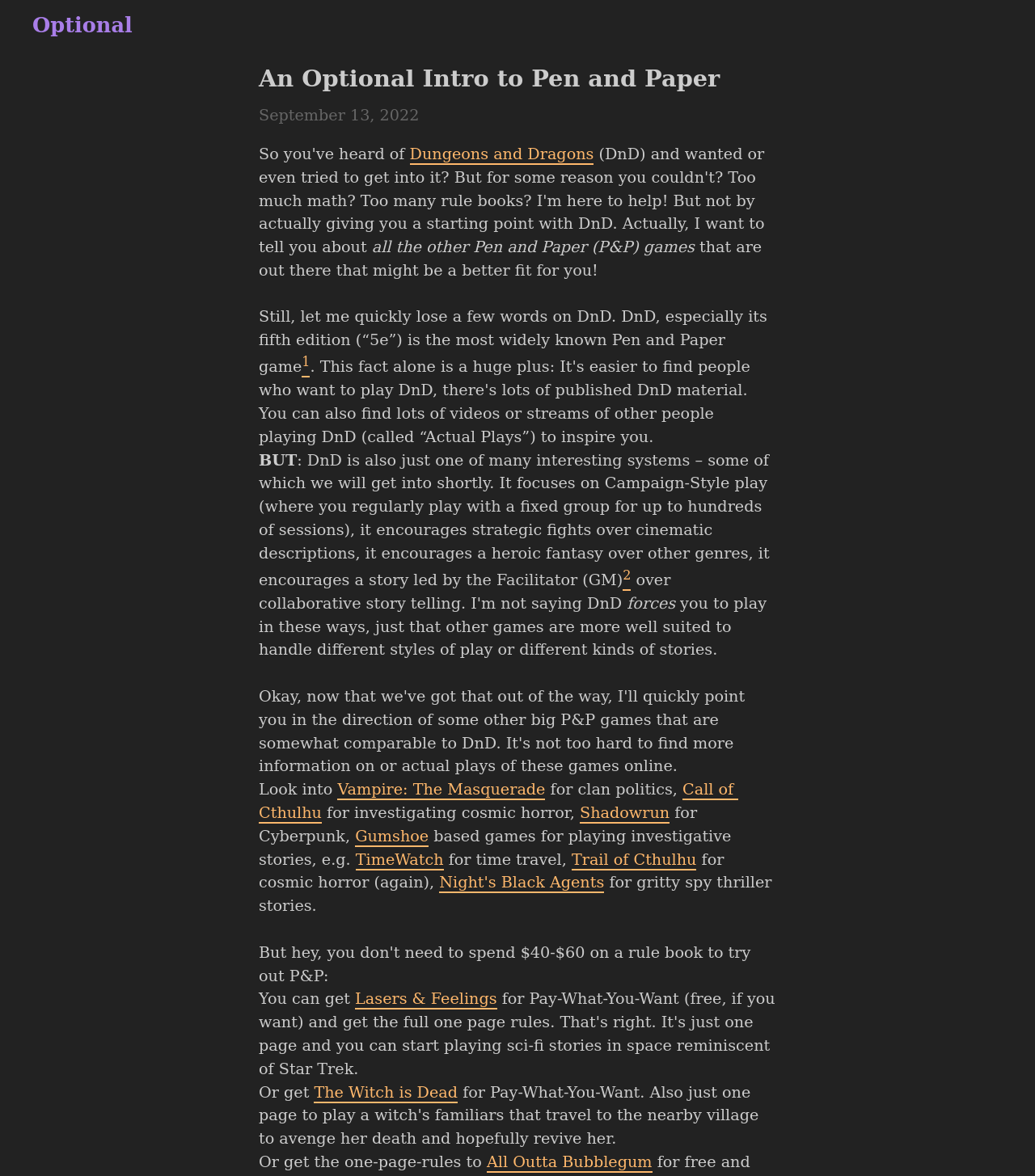Please determine the bounding box coordinates of the section I need to click to accomplish this instruction: "Check out the Lasers & Feelings game".

[0.343, 0.841, 0.48, 0.859]